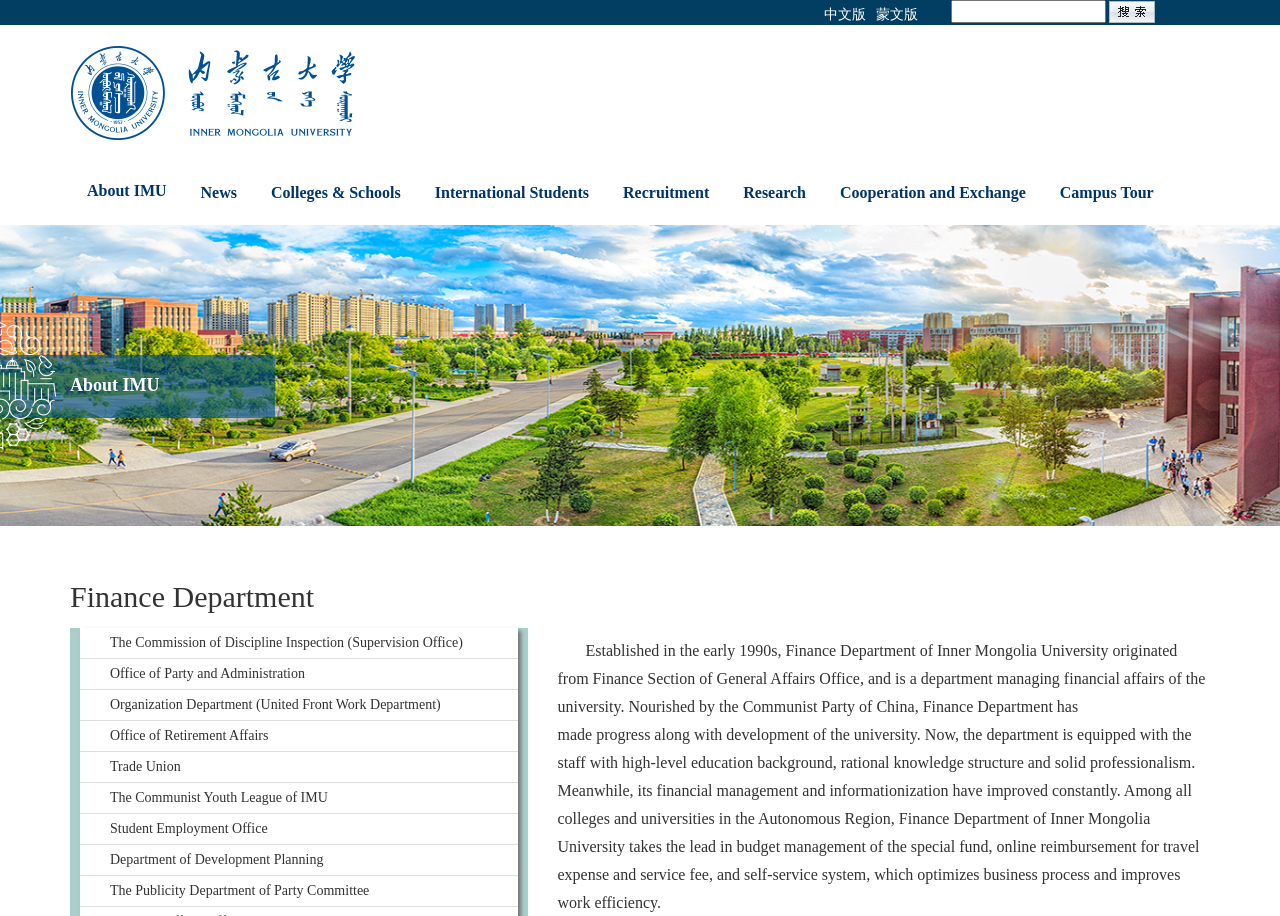Using the given element description, provide the bounding box coordinates (top-left x, top-left y, bottom-right x, bottom-right y) for the corresponding UI element in the screenshot: Office of Retirement Affairs

[0.062, 0.787, 0.404, 0.82]